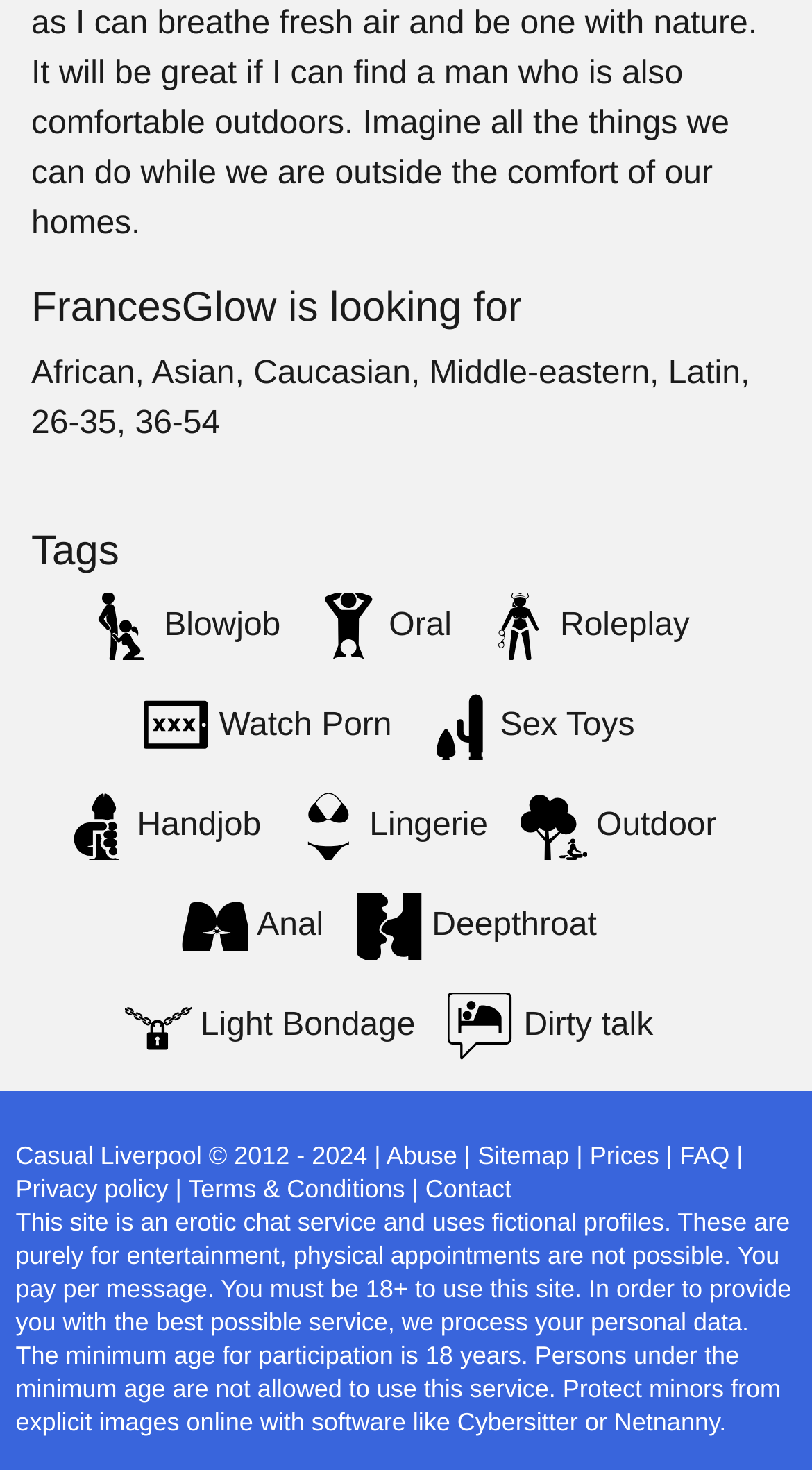What is FrancesGlow looking for?
Based on the image, please offer an in-depth response to the question.

The heading 'FrancesGlow is looking for' is followed by a static text that lists the preferences, which are African, Asian, Caucasian, Middle-eastern, Latin, and age ranges 26-35 and 36-54.